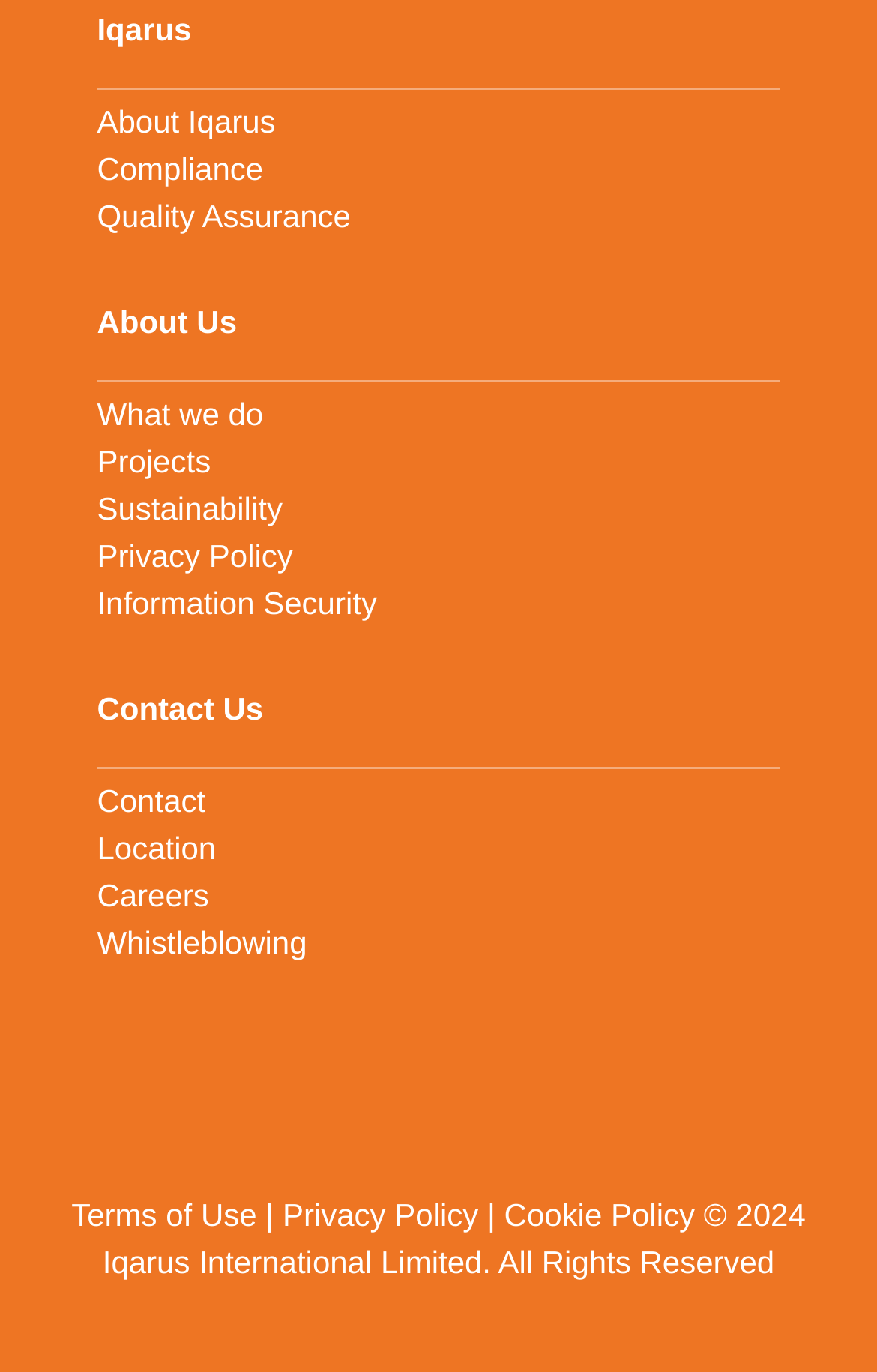Determine the bounding box for the described UI element: "Cookie Policy".

[0.575, 0.873, 0.792, 0.899]